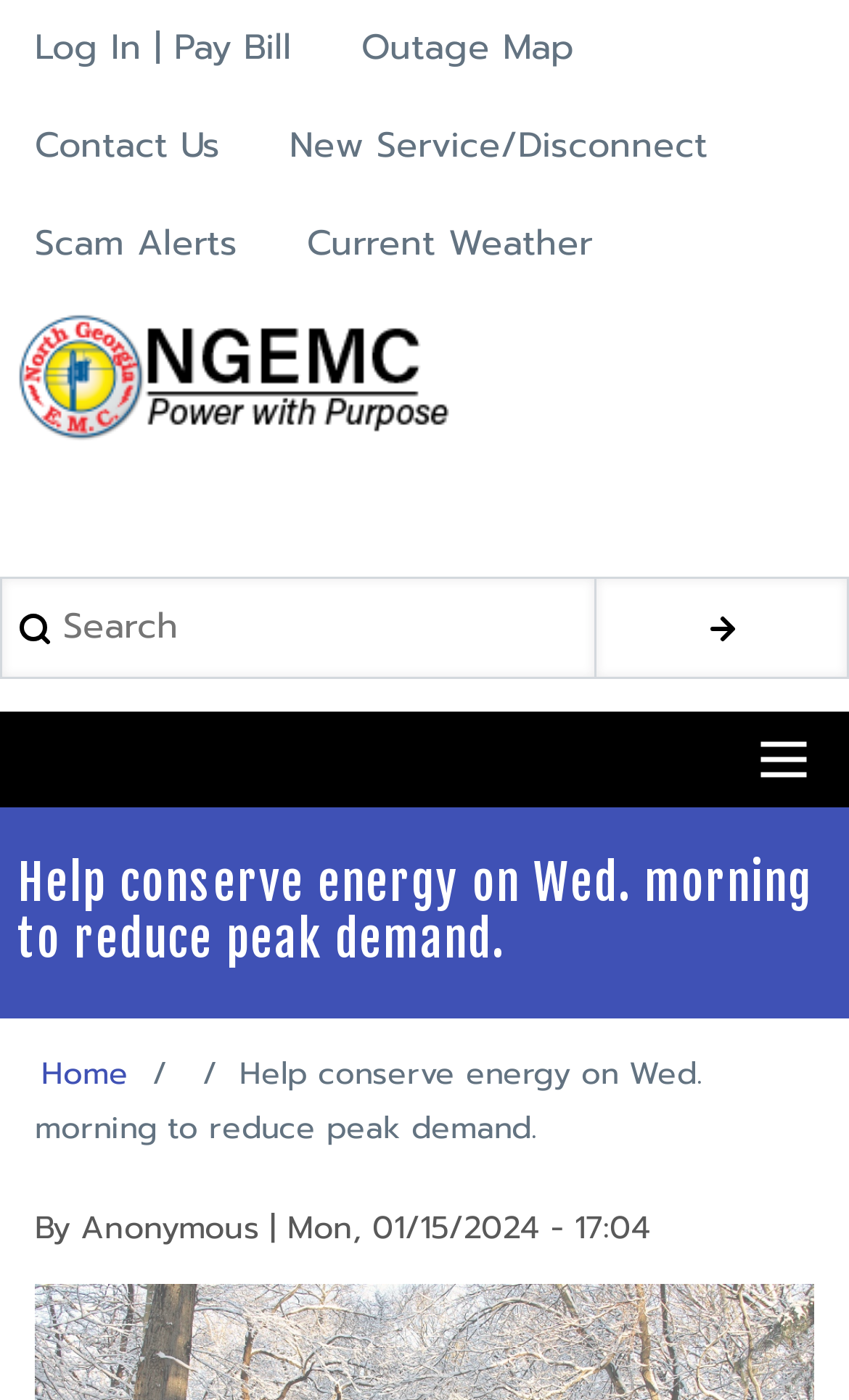What is the purpose of the webpage?
Using the image, provide a concise answer in one word or a short phrase.

Conserve energy